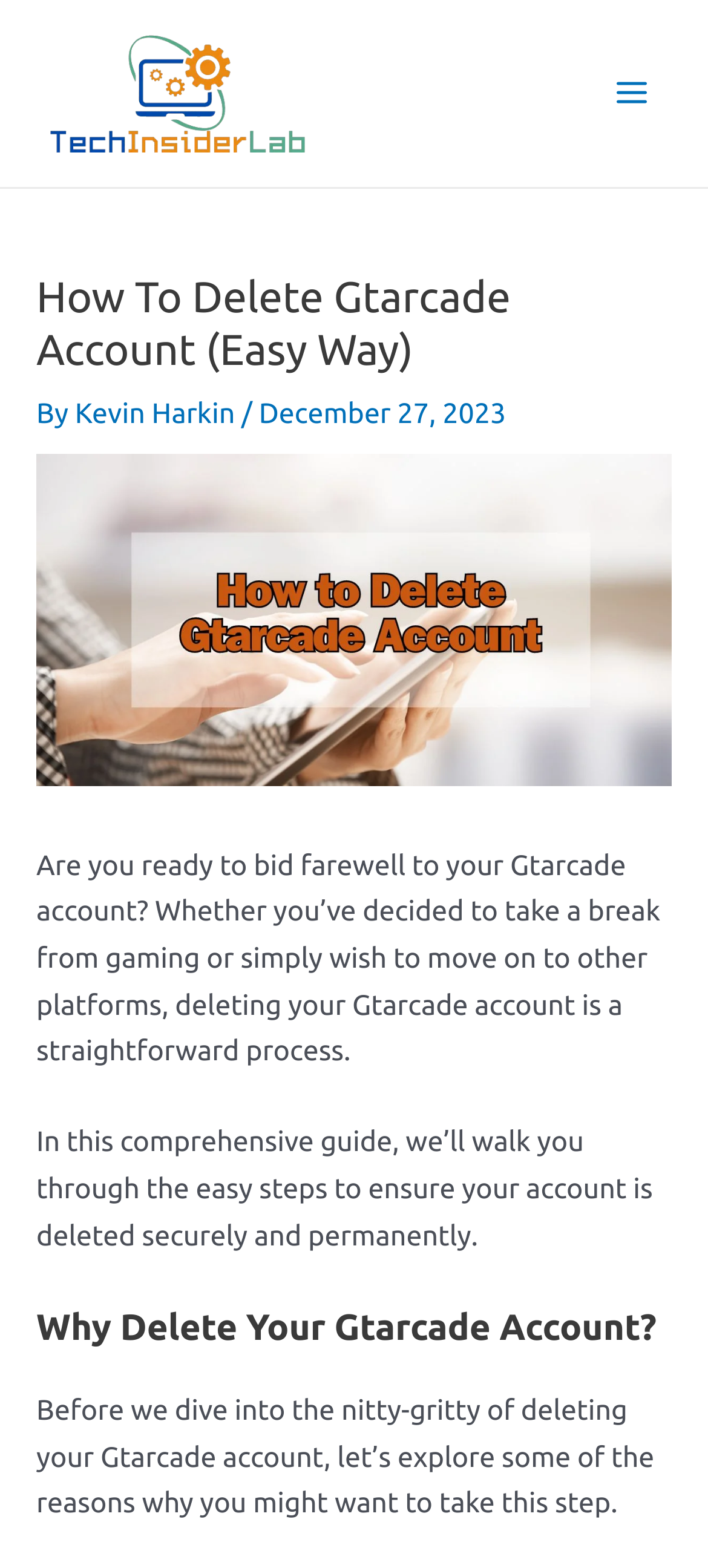What is the main topic of this article?
Based on the image, please offer an in-depth response to the question.

The main topic of this article is deleting a Gtarcade account, as evident from the heading 'How To Delete Gtarcade Account (Easy Way)' and the introductory paragraph.